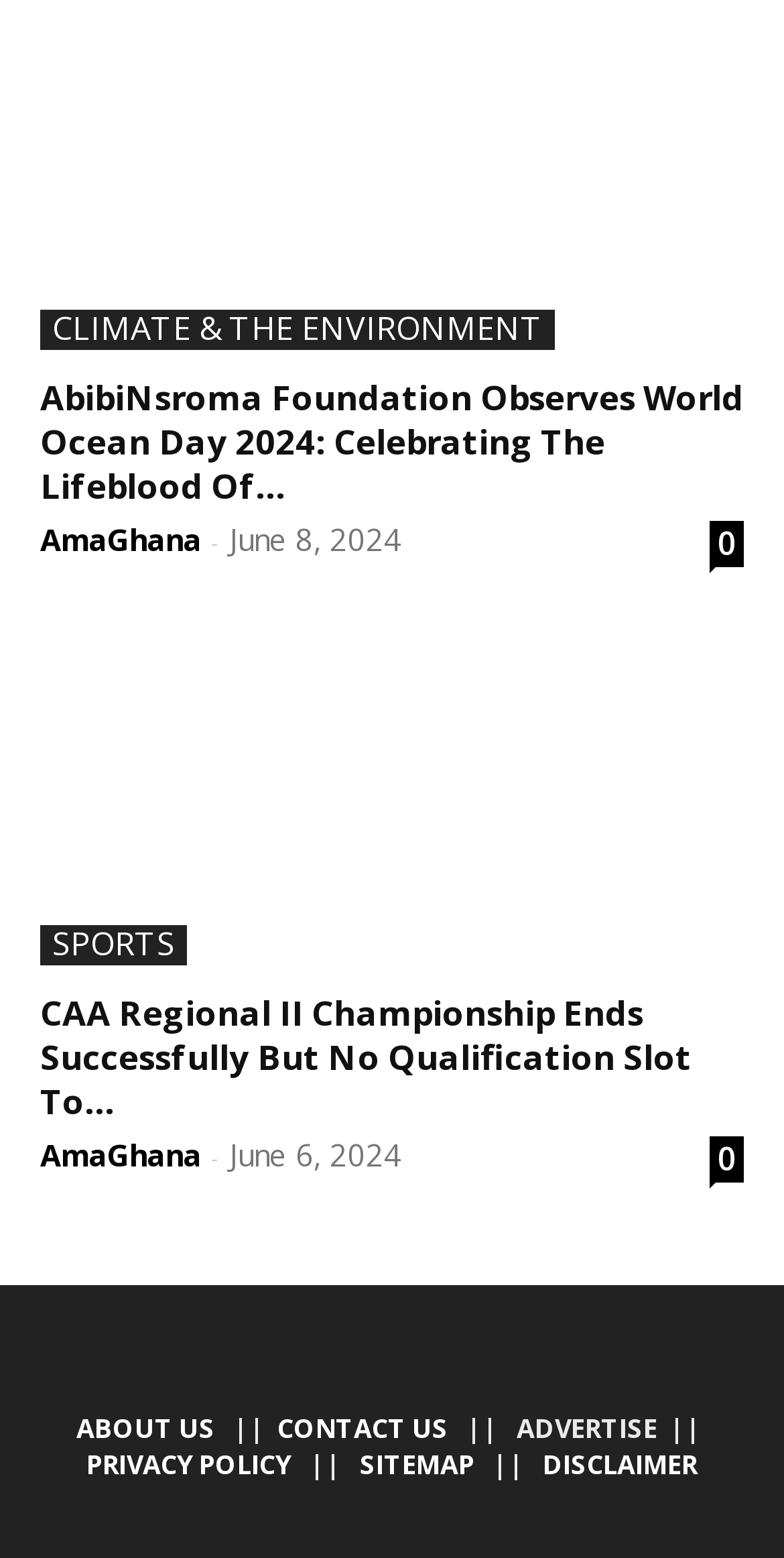Please answer the following question using a single word or phrase: How many articles are on the webpage?

2